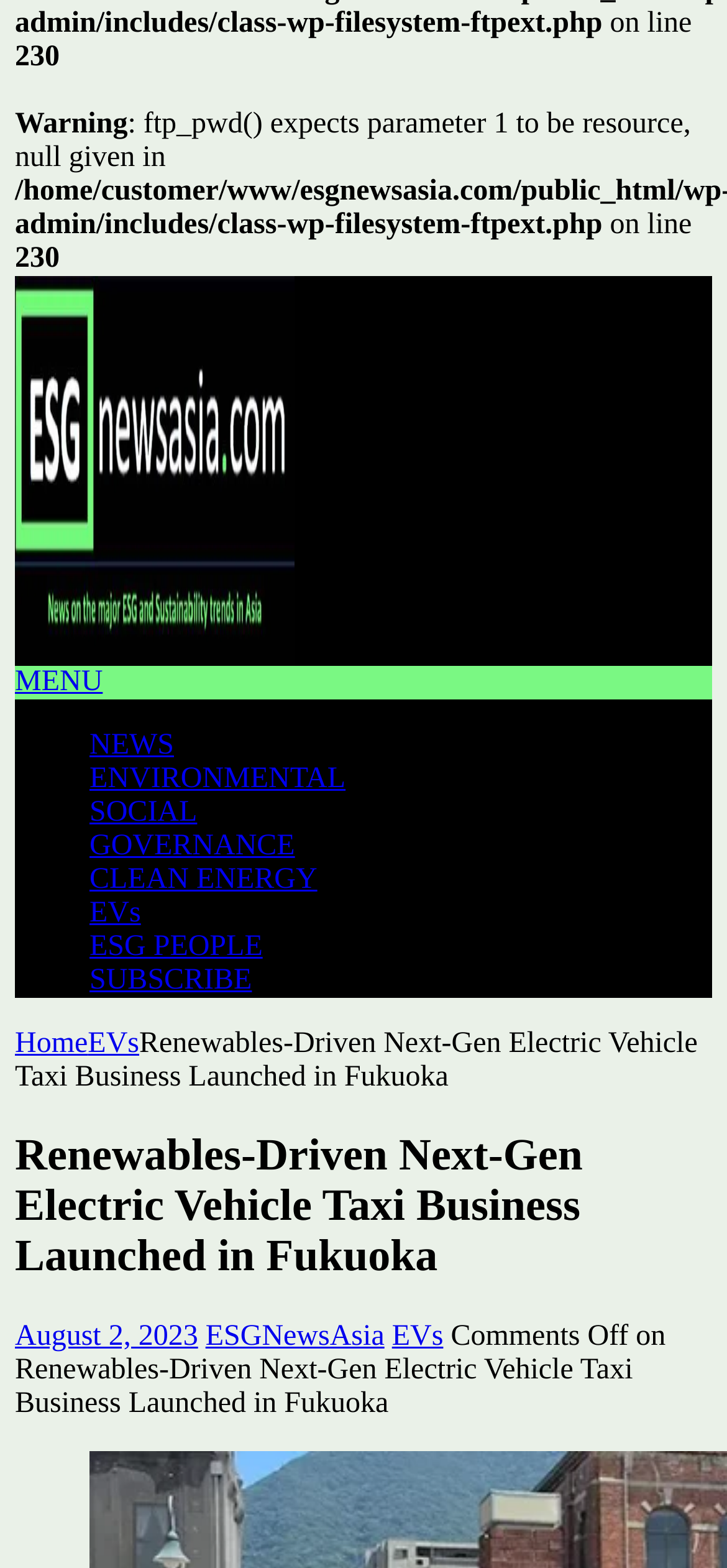Determine the bounding box coordinates of the UI element described by: "alt="ESG News Asia"".

[0.021, 0.409, 0.404, 0.429]